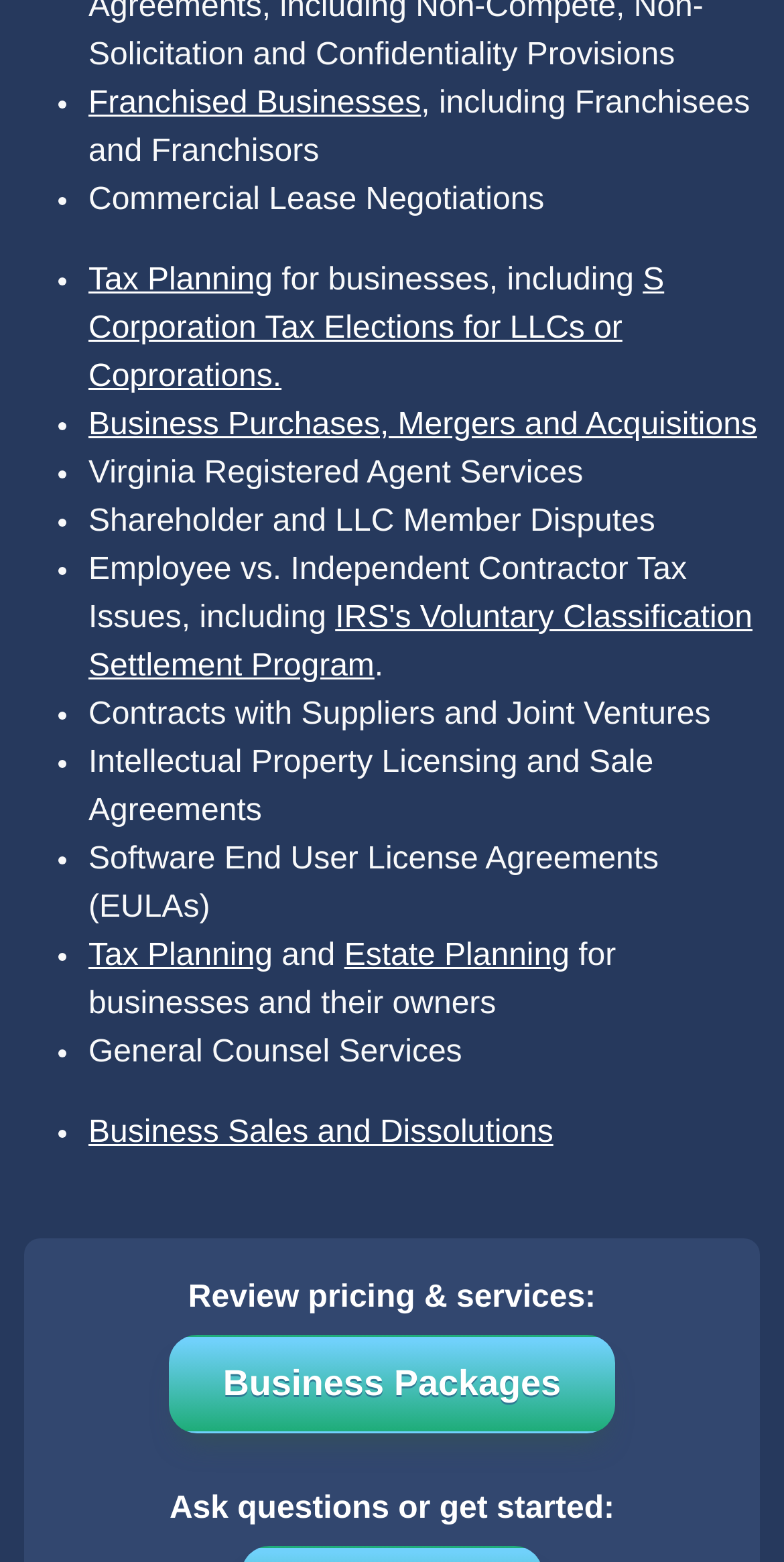Carefully examine the image and provide an in-depth answer to the question: What is the purpose of the 'Ask questions or get started:' section?

The 'Ask questions or get started:' section is likely a call-to-action for users to either ask questions about the services offered or to get started with the services. This section is placed at the bottom of the webpage, suggesting that it is a final step for users to take after browsing the list of services.